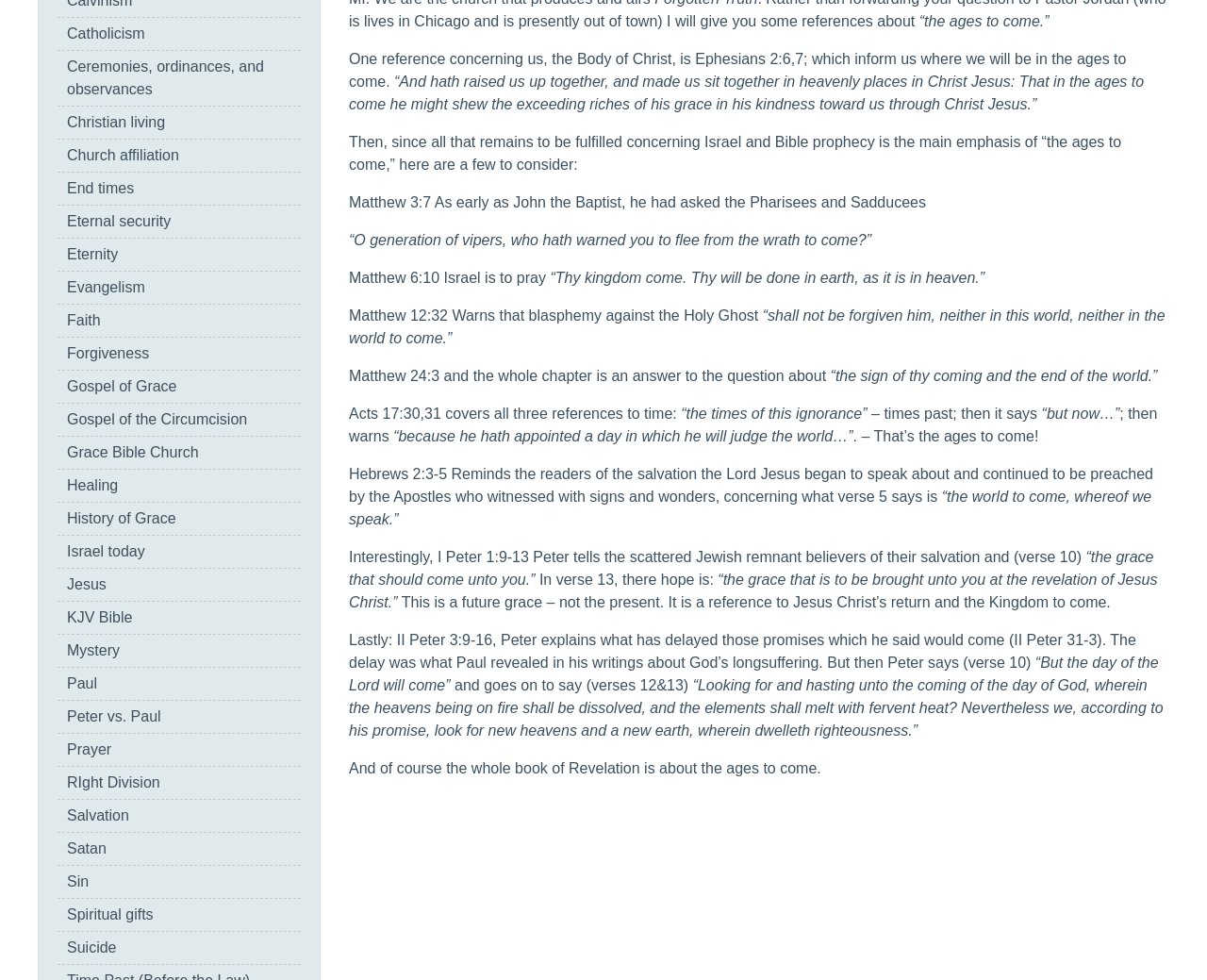Locate the bounding box coordinates of the element that should be clicked to execute the following instruction: "Visit the 'End times' page".

[0.055, 0.184, 0.111, 0.2]